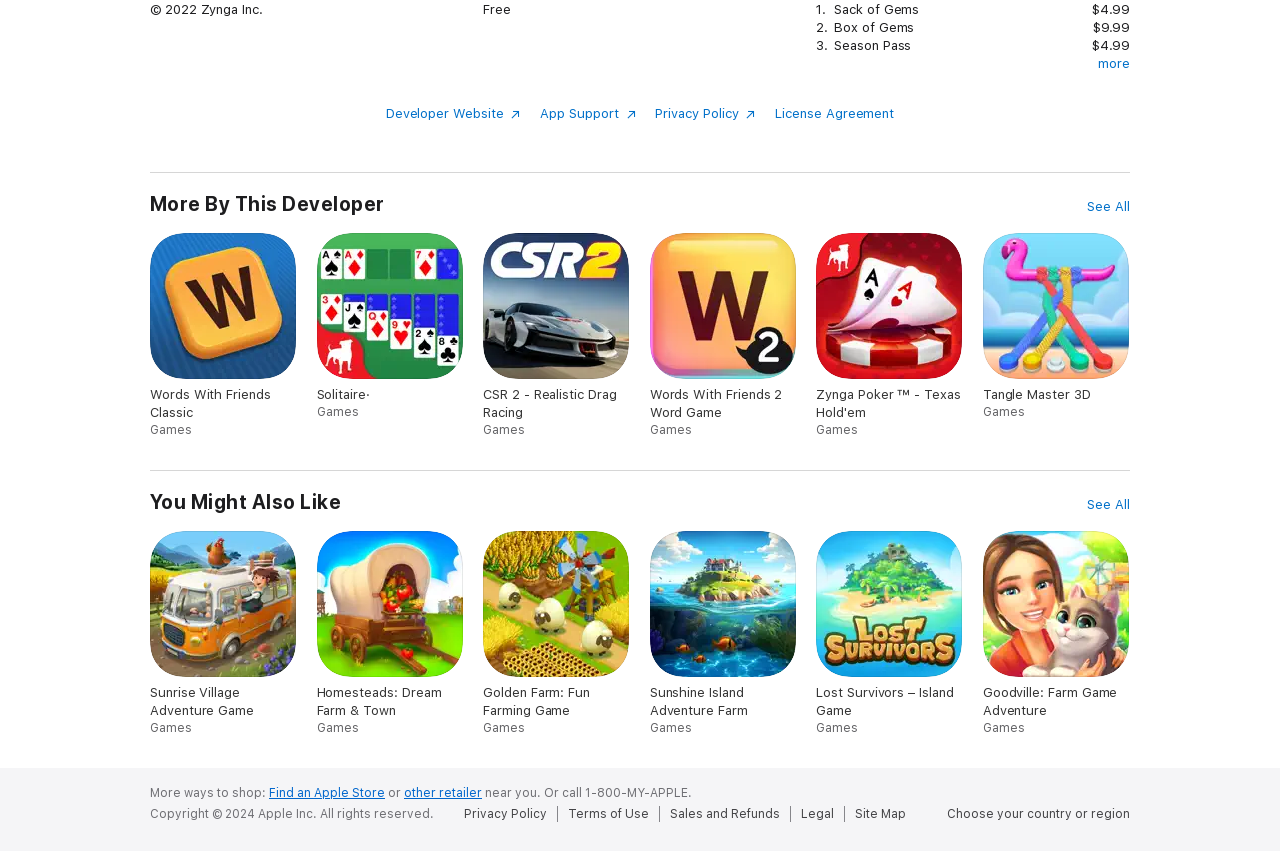How many in-app purchases are available?
Refer to the image and provide a one-word or short phrase answer.

3